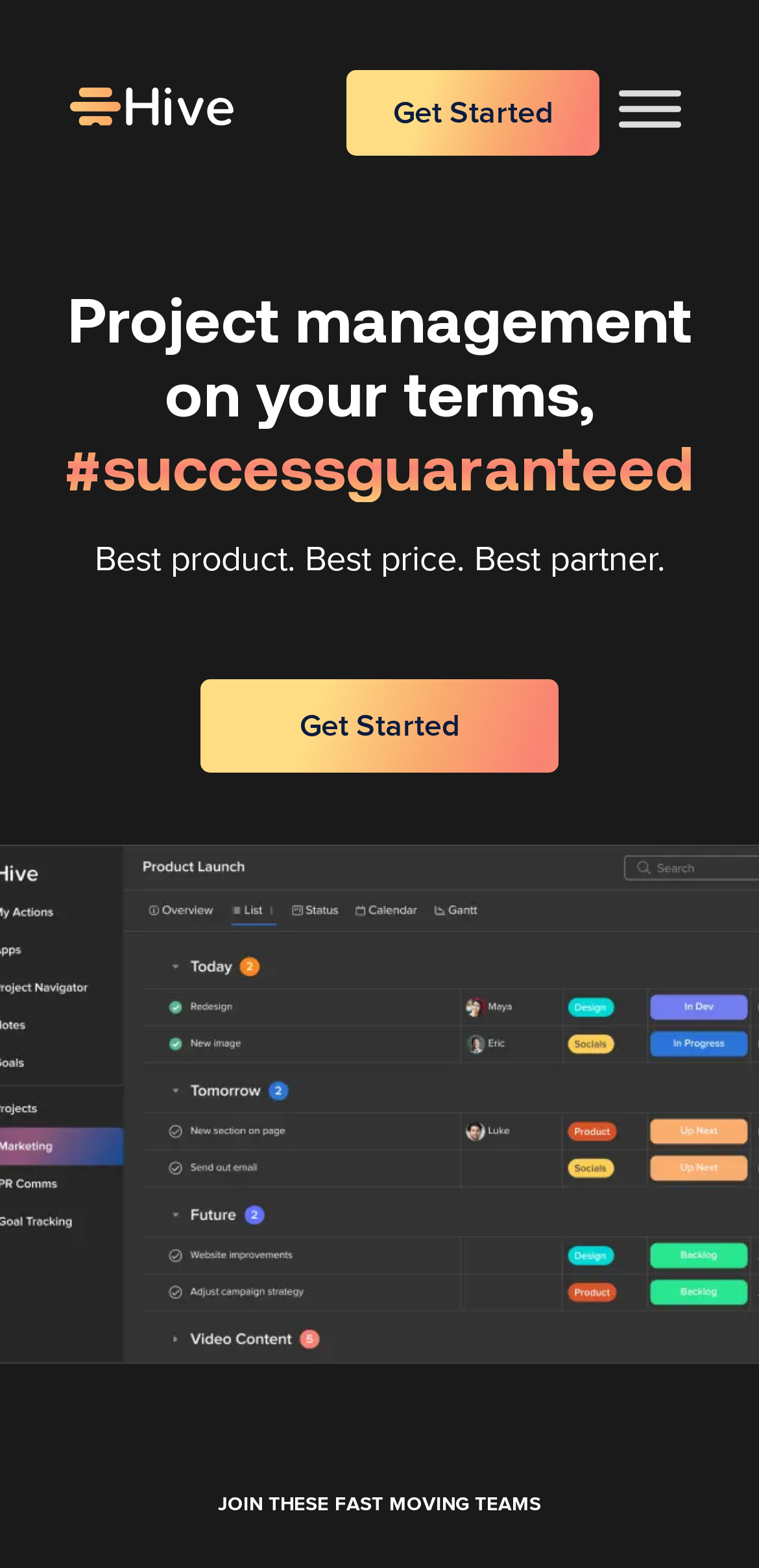Summarize the webpage in an elaborate manner.

The webpage is about Hive, a project management tool for teams. At the top left, there is a link with an accompanying image, likely a logo. To the right of this, there is a prominent "Get Started" link. A toggle menu button is located at the top right corner.

Below the top section, a large heading reads "Project management on your terms, #successguaranteed", spanning almost the entire width of the page. Underneath this heading, a paragraph of text states "Best product. Best price. Best partner." 

Further down, there is another "Get Started" link, positioned roughly in the middle of the page. At the bottom, a section title "JOIN THESE FAST MOVING TEAMS" is displayed.